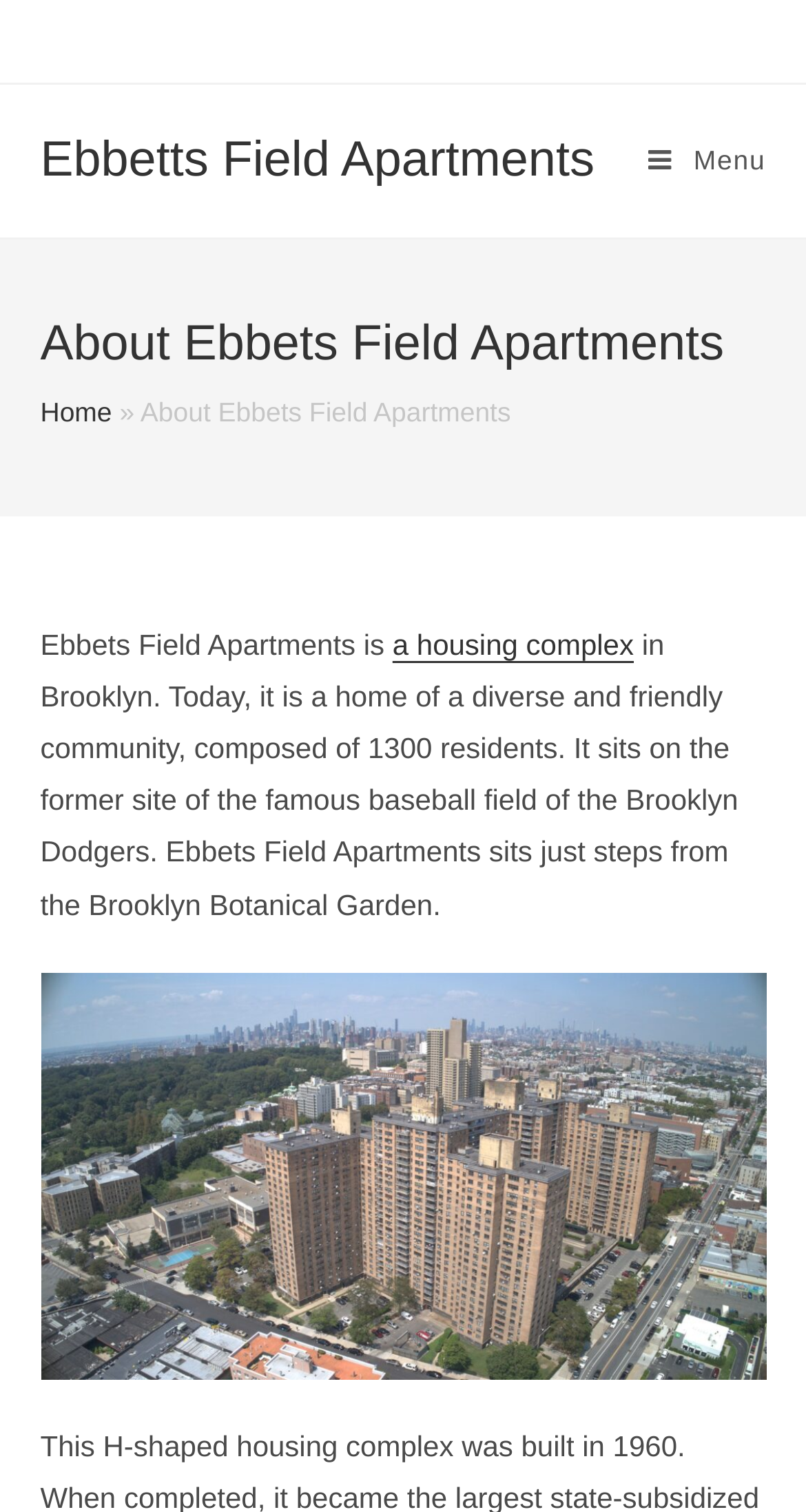Give a one-word or short phrase answer to this question: 
What is the name of the image on the webpage?

Ebbets Field Apartments Complex